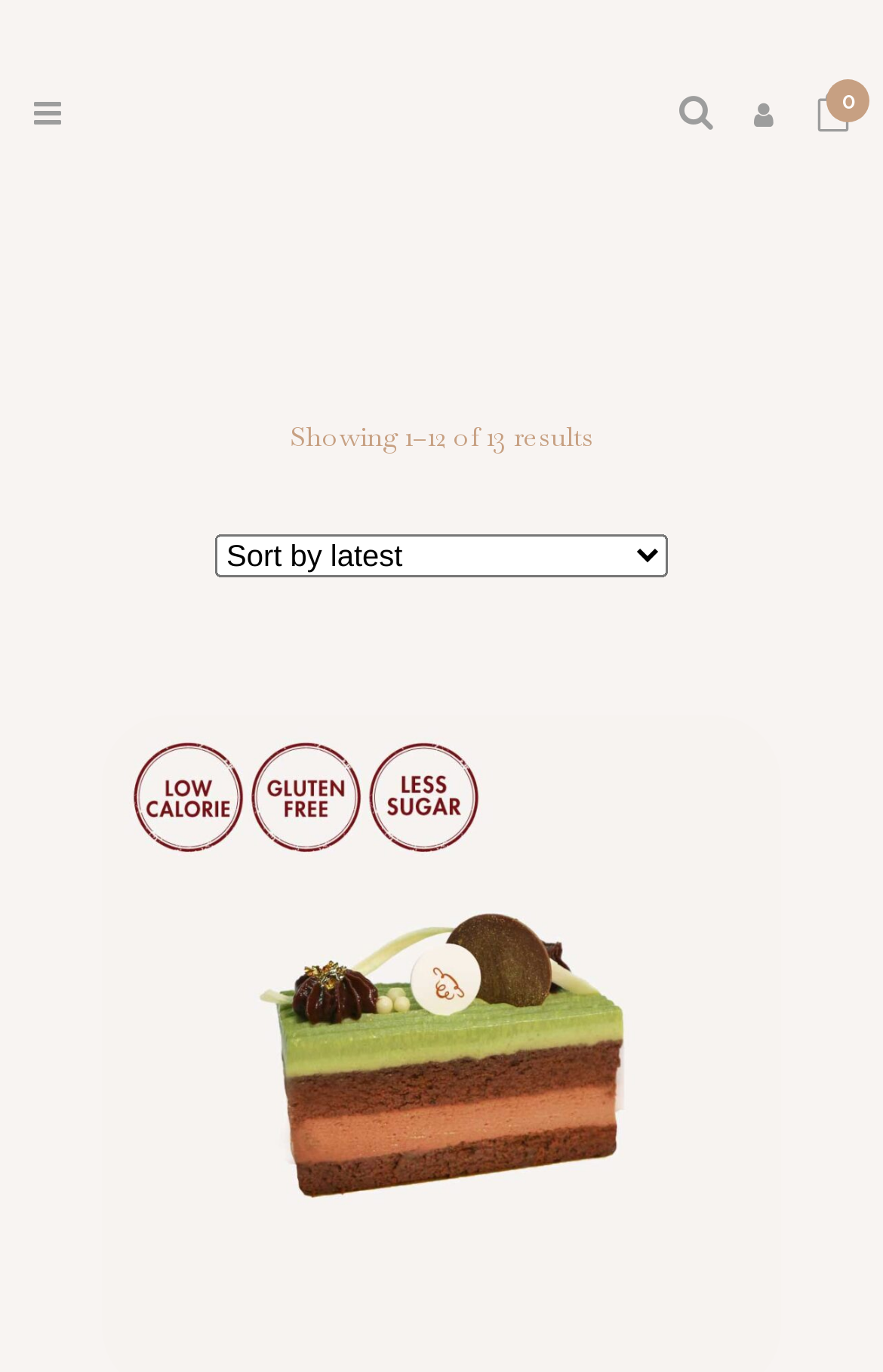Please provide a short answer using a single word or phrase for the question:
How many results are shown on the current page?

12